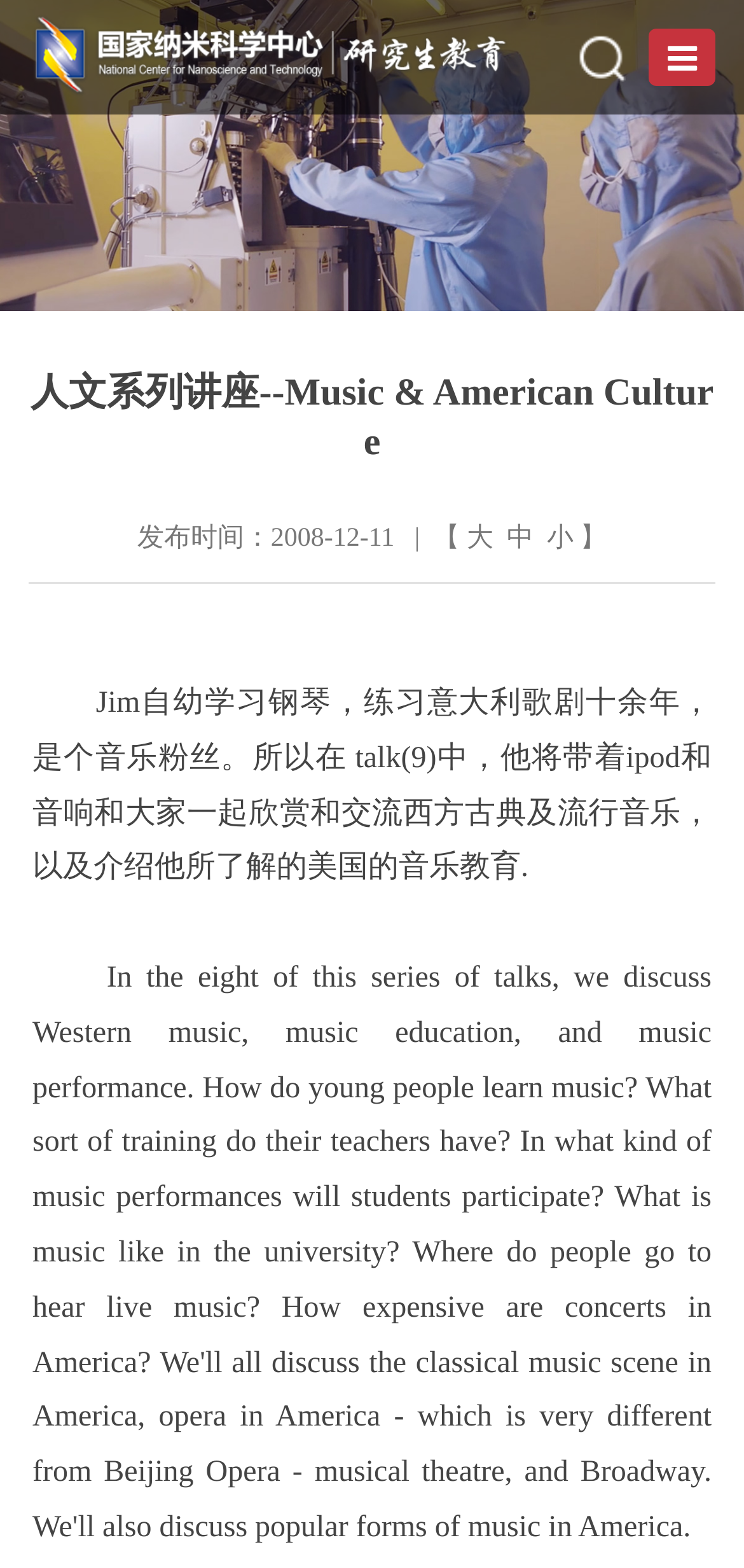How many doctoral programs are offered?
Provide a well-explained and detailed answer to the question.

The webpage mentions four doctoral programs: '凝聚态物理', '物理化学', '材料学', and '纳米科学与技术'.